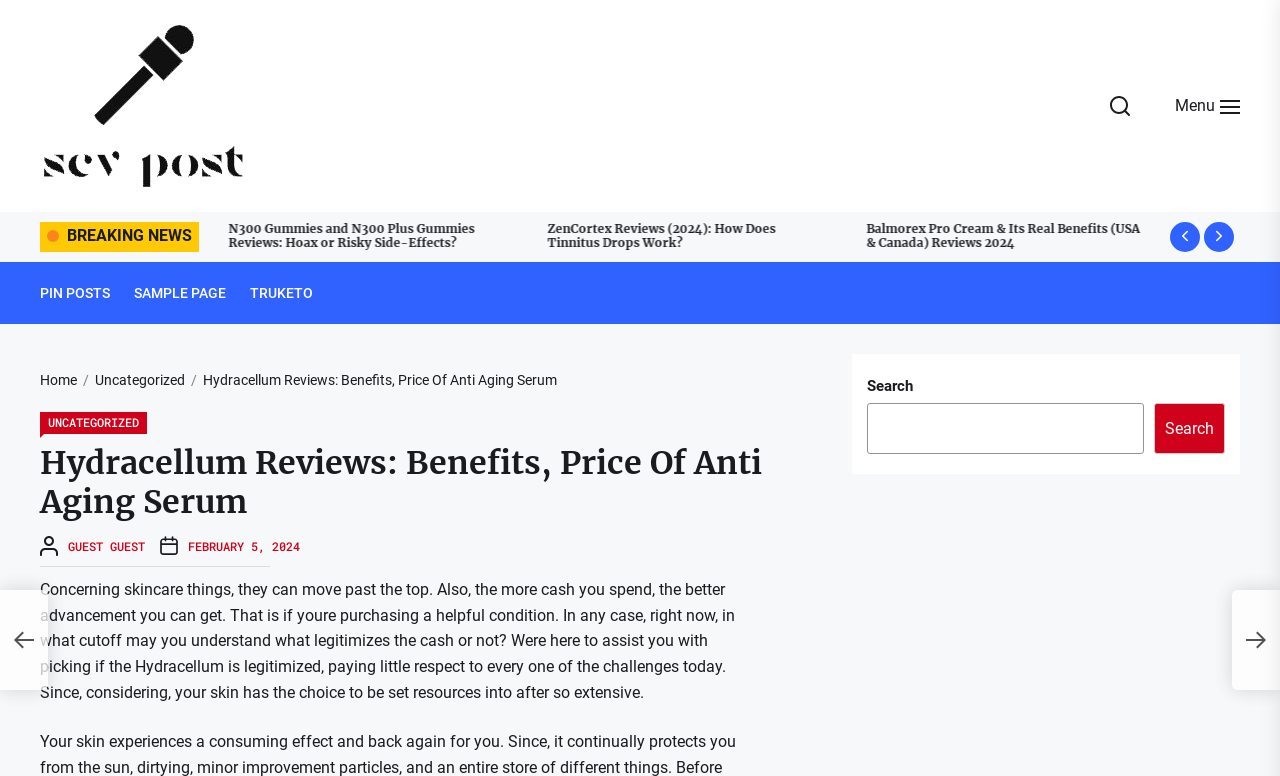Generate a comprehensive description of the webpage.

This webpage appears to be a blog post or article about Hydracellum Reviews, specifically discussing the benefits and price of an anti-aging serum. 

At the top left corner, there is a logo and a link to "SCV Post". Next to it, there are two buttons, one empty and the other labeled "Menu". 

Below the logo, there is a "BREAKING NEWS" header. Underneath, there are two articles or sections, each with a heading. The first heading reads "ZenCortex Reviews (2024): How Does Tinnitus Drops Work?" and the second heading reads "Balmorex Pro Cream & Its Real Benefits (USA & Canada) Reviews 2024". 

On the right side, there are three buttons with icons, possibly for social media or sharing. 

Below the articles, there are several links, including "PIN POSTS", "SAMPLE PAGE", and "TRUKETO". These links are followed by a navigation section with breadcrumbs, showing the current page's location in the website's hierarchy. 

The main content of the webpage starts with a header that reads "Hydracellum Reviews: Benefits, Price Of Anti Aging Serum". Below the header, there is a section of text that discusses the importance of skincare and how to determine if a product is worth the investment. 

On the right side, there is a search bar with a label and a button.